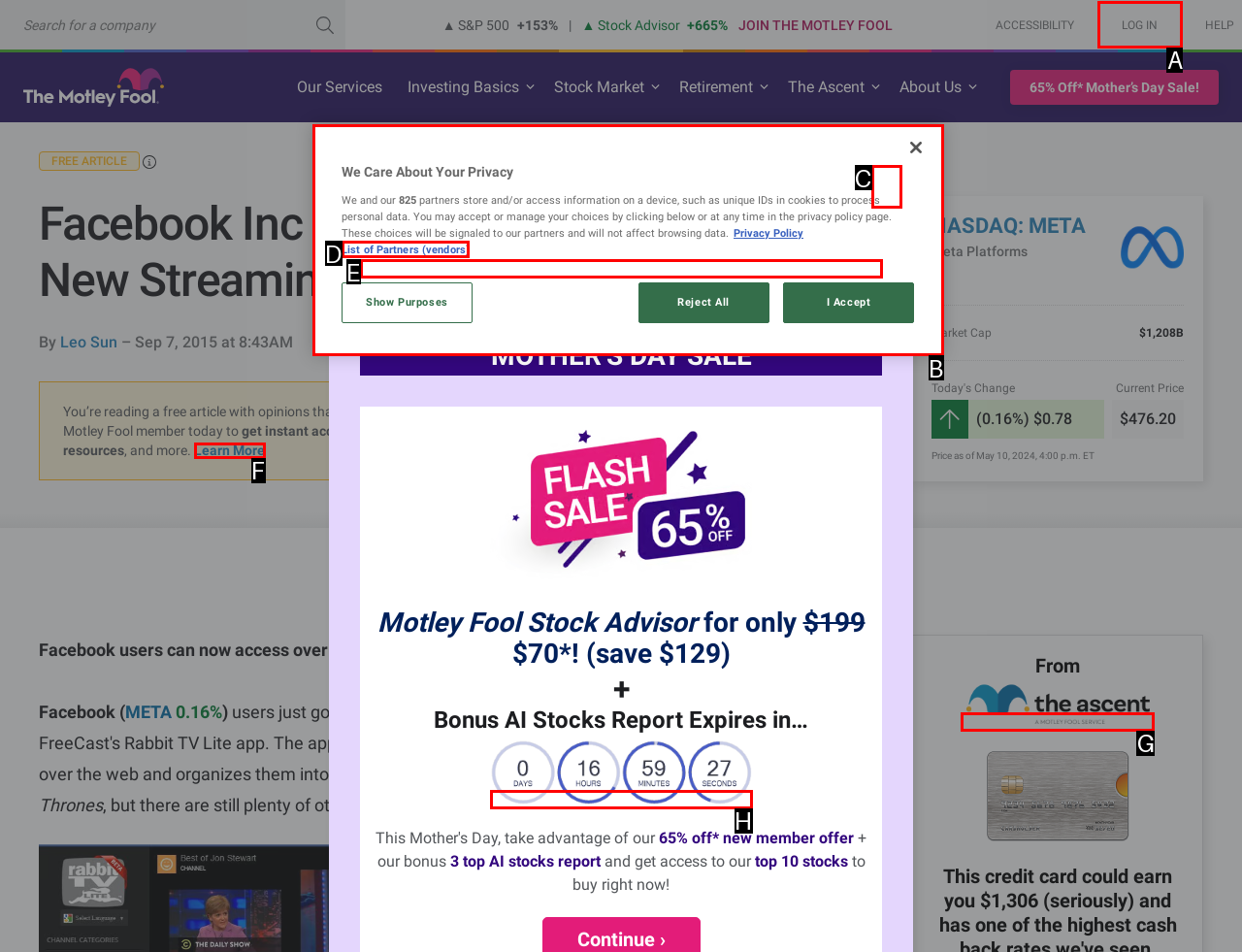Identify the HTML element you need to click to achieve the task: Log in. Respond with the corresponding letter of the option.

A